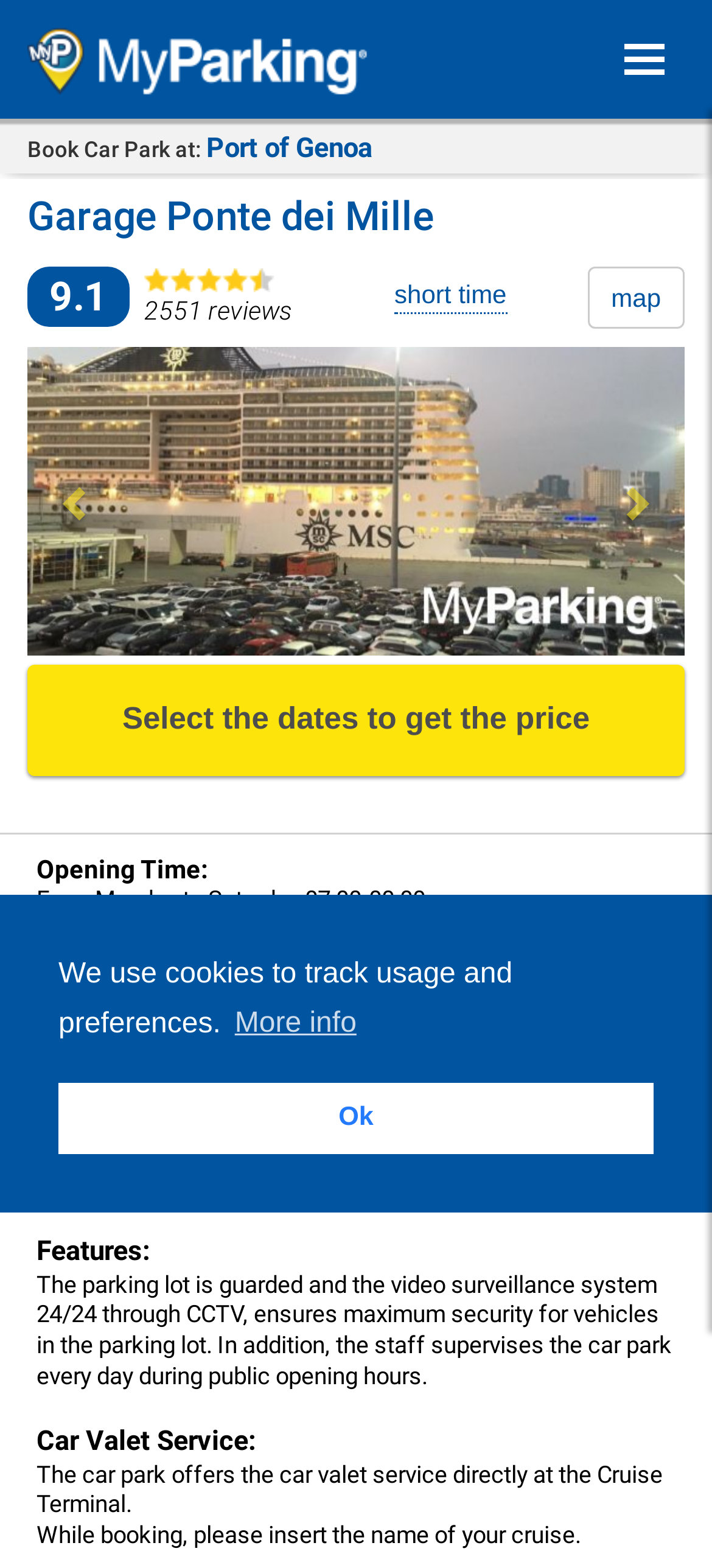Using the format (top-left x, top-left y, bottom-right x, bottom-right y), provide the bounding box coordinates for the described UI element. All values should be floating point numbers between 0 and 1: map

[0.825, 0.171, 0.962, 0.21]